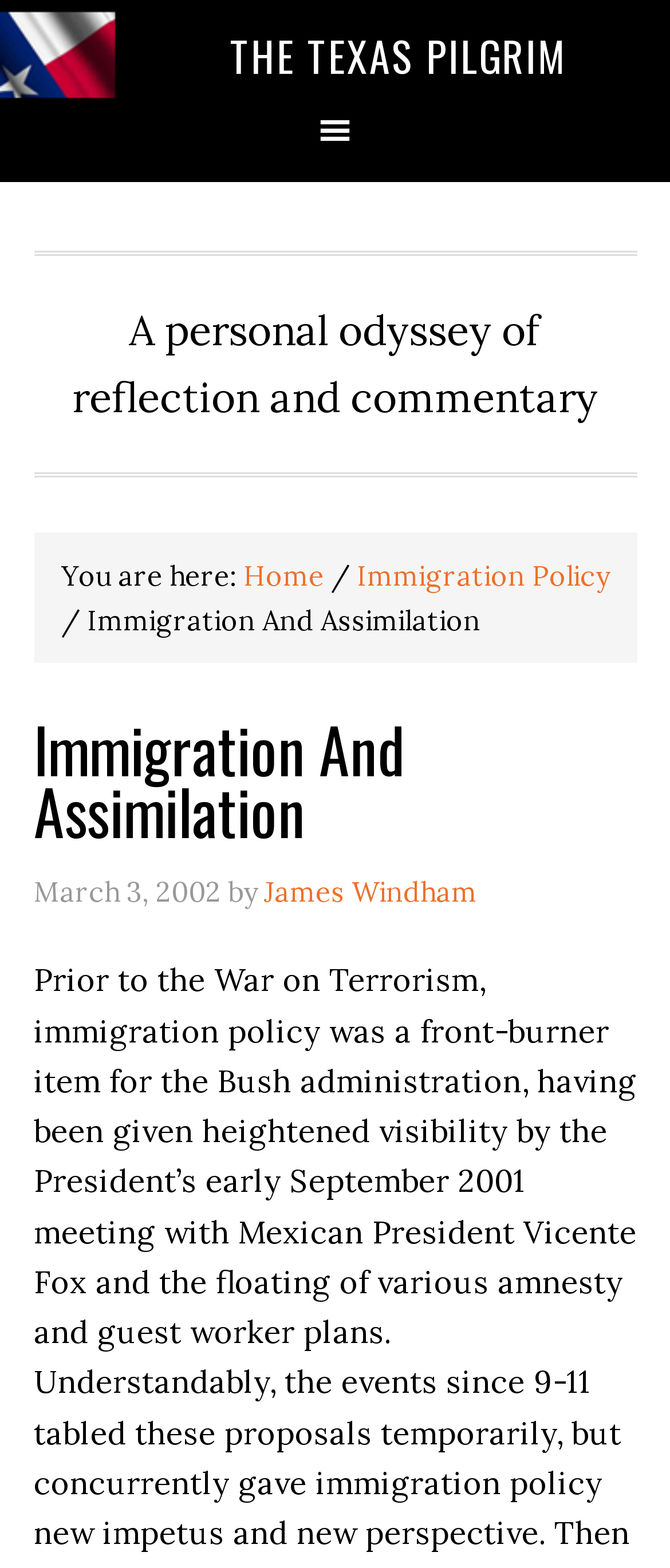Locate the heading on the webpage and return its text.

Immigration And Assimilation